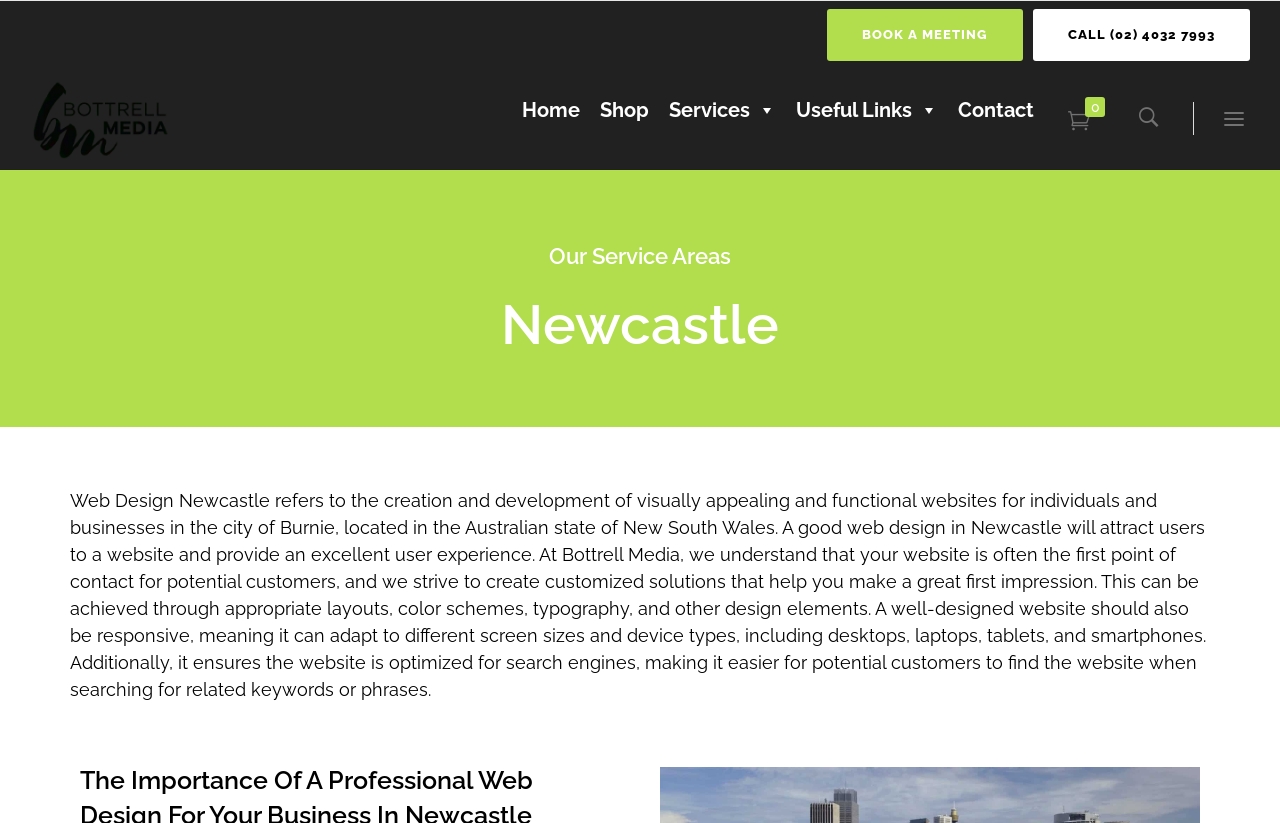Please provide a brief answer to the following inquiry using a single word or phrase:
What is the purpose of a well-designed website?

To make a great first impression